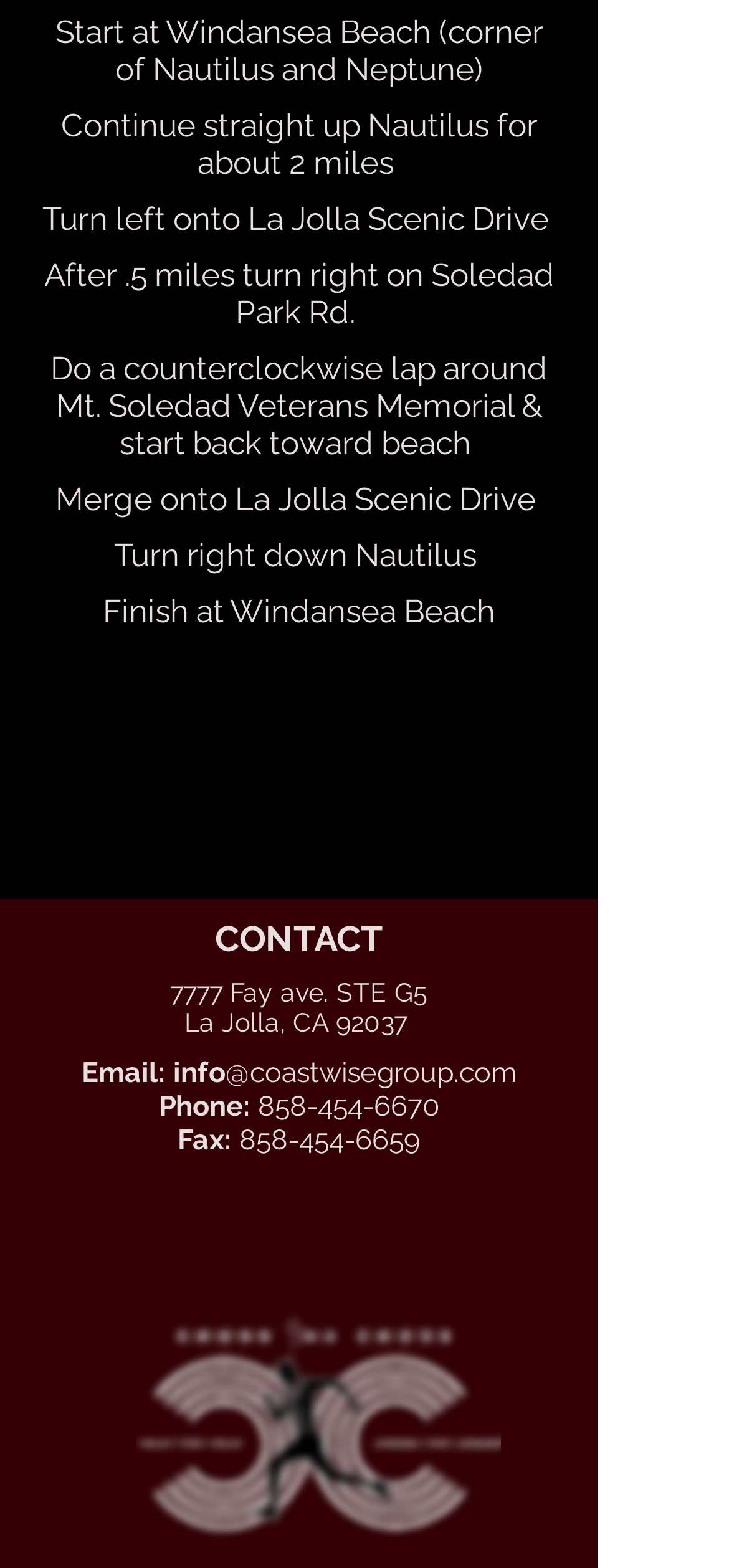What is the starting point of the route?
Look at the screenshot and give a one-word or phrase answer.

Windansea Beach